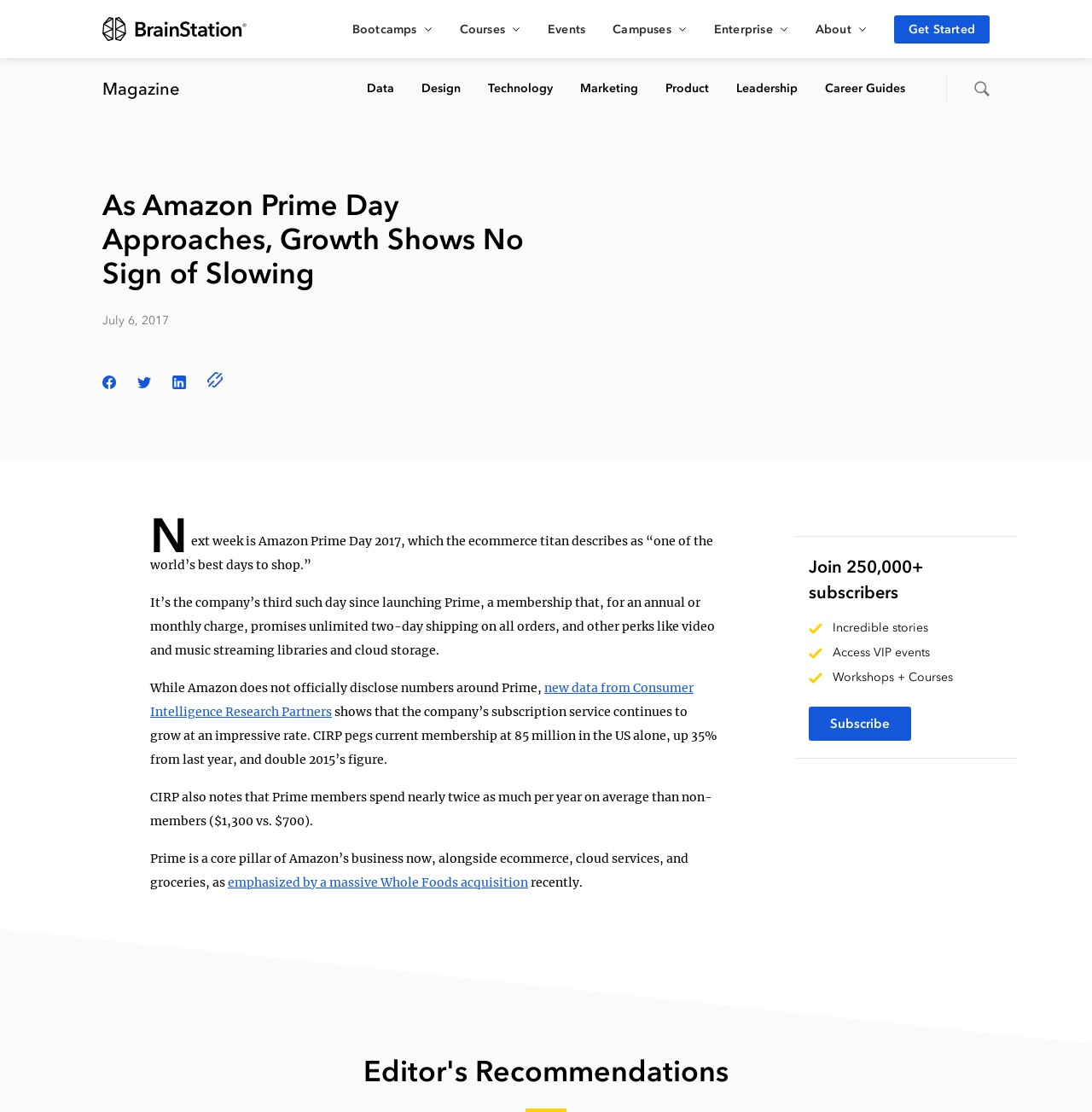Provide a one-word or short-phrase answer to the question:
What is the name of the company mentioned in the article?

Amazon